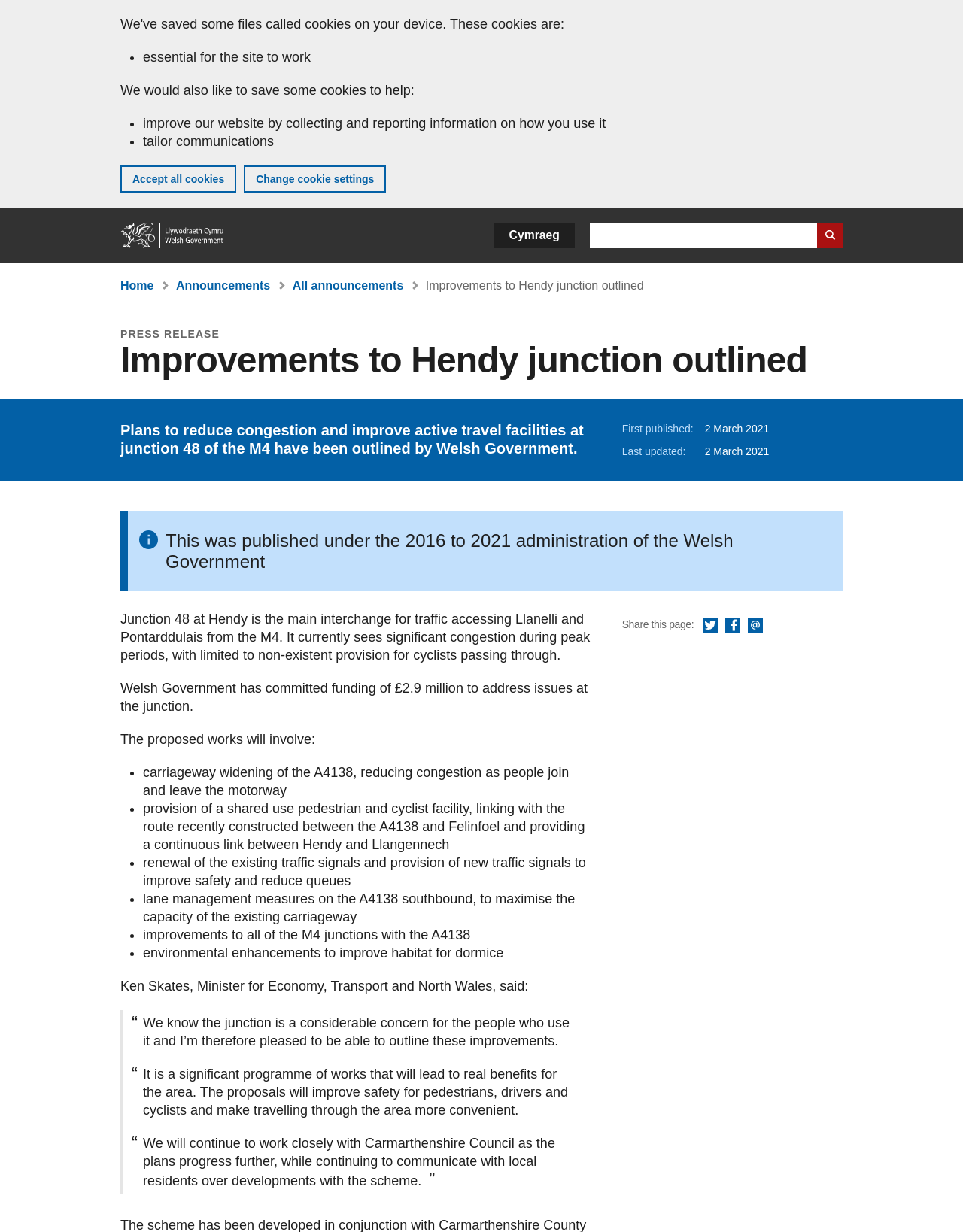Please extract the webpage's main title and generate its text content.

Improvements to Hendy junction outlined